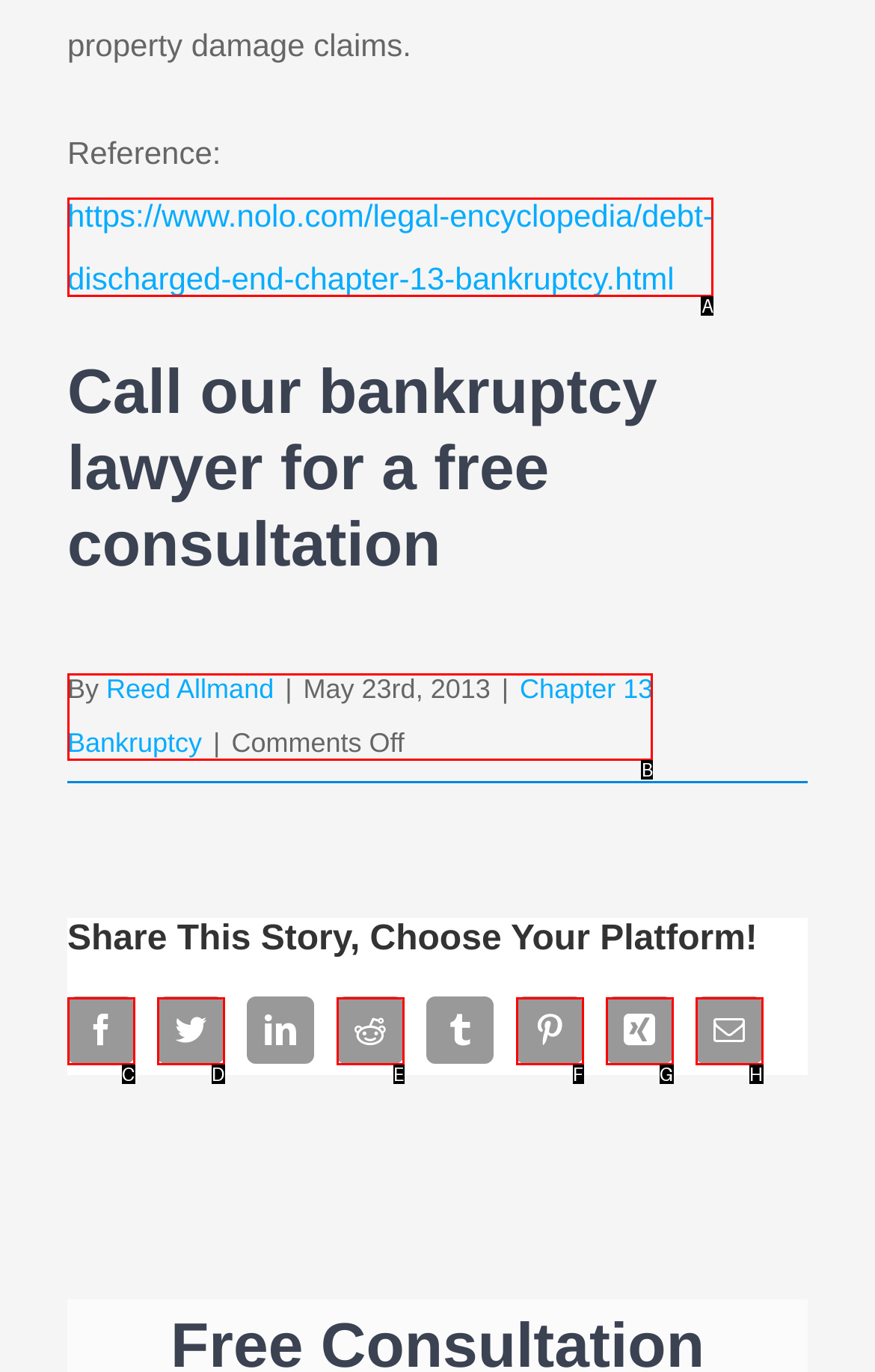Tell me the correct option to click for this task: Read more about Chapter 13 Bankruptcy
Write down the option's letter from the given choices.

B